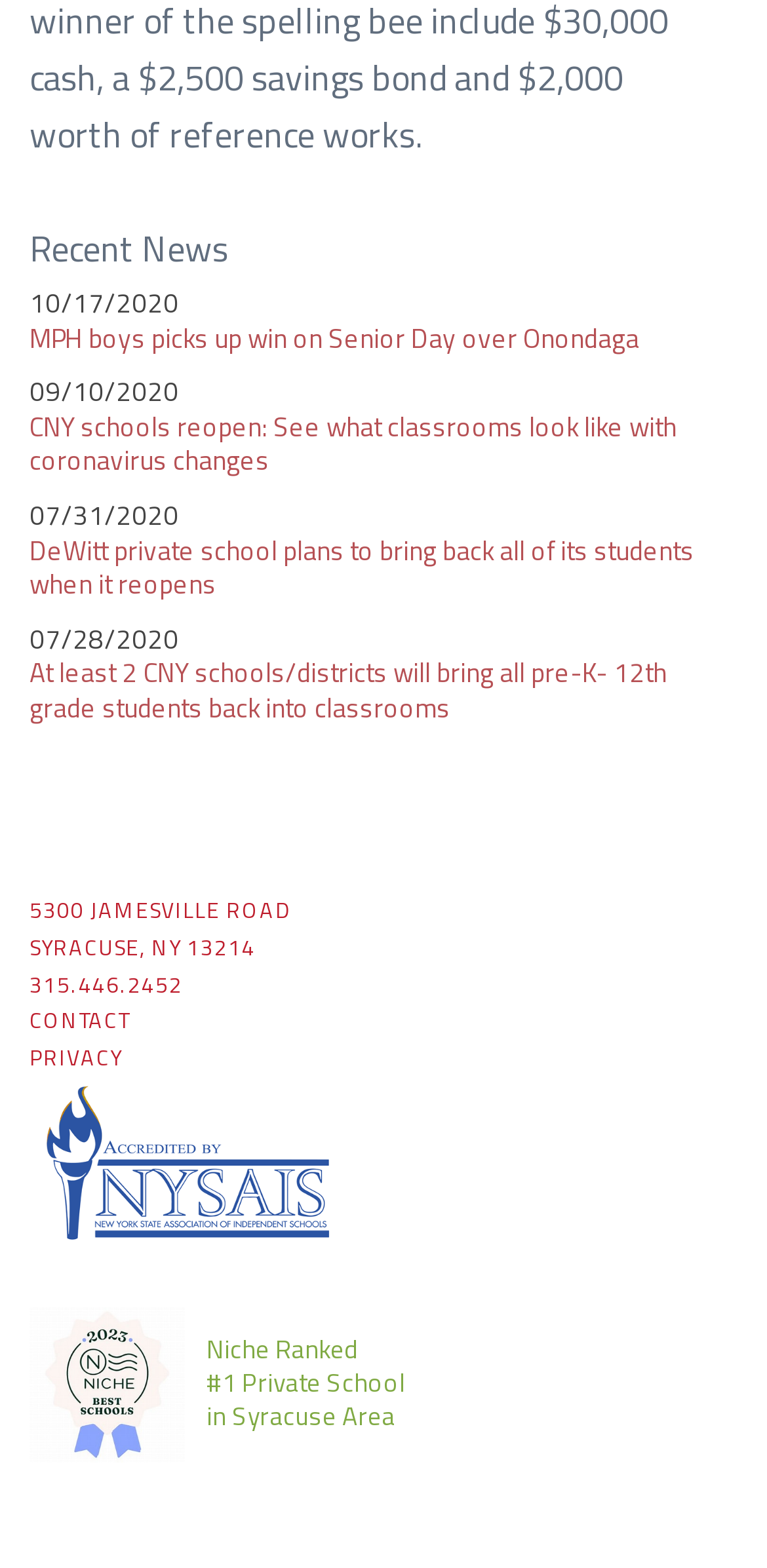Please determine the bounding box coordinates of the clickable area required to carry out the following instruction: "contact the school". The coordinates must be four float numbers between 0 and 1, represented as [left, top, right, bottom].

[0.038, 0.641, 0.169, 0.661]